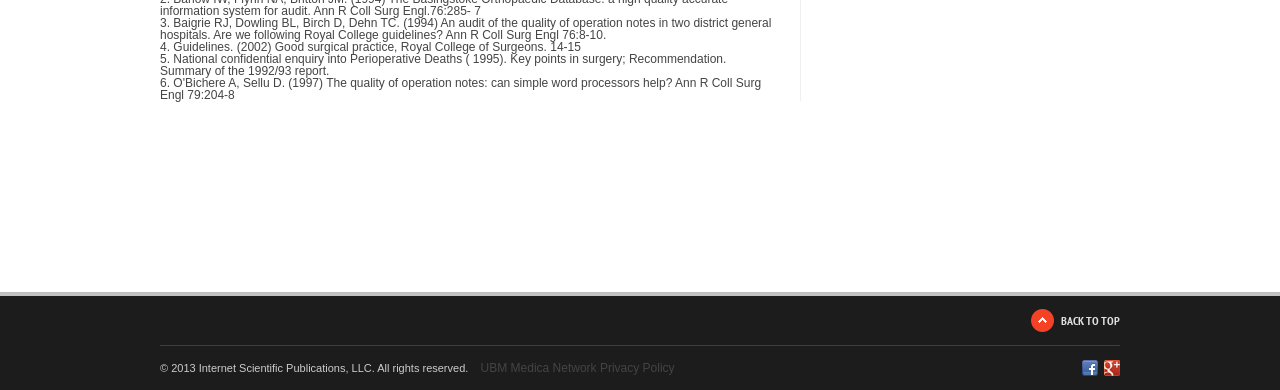Answer the question in a single word or phrase:
What is the name of the organization mentioned in the copyright text?

Internet Scientific Publications, LLC